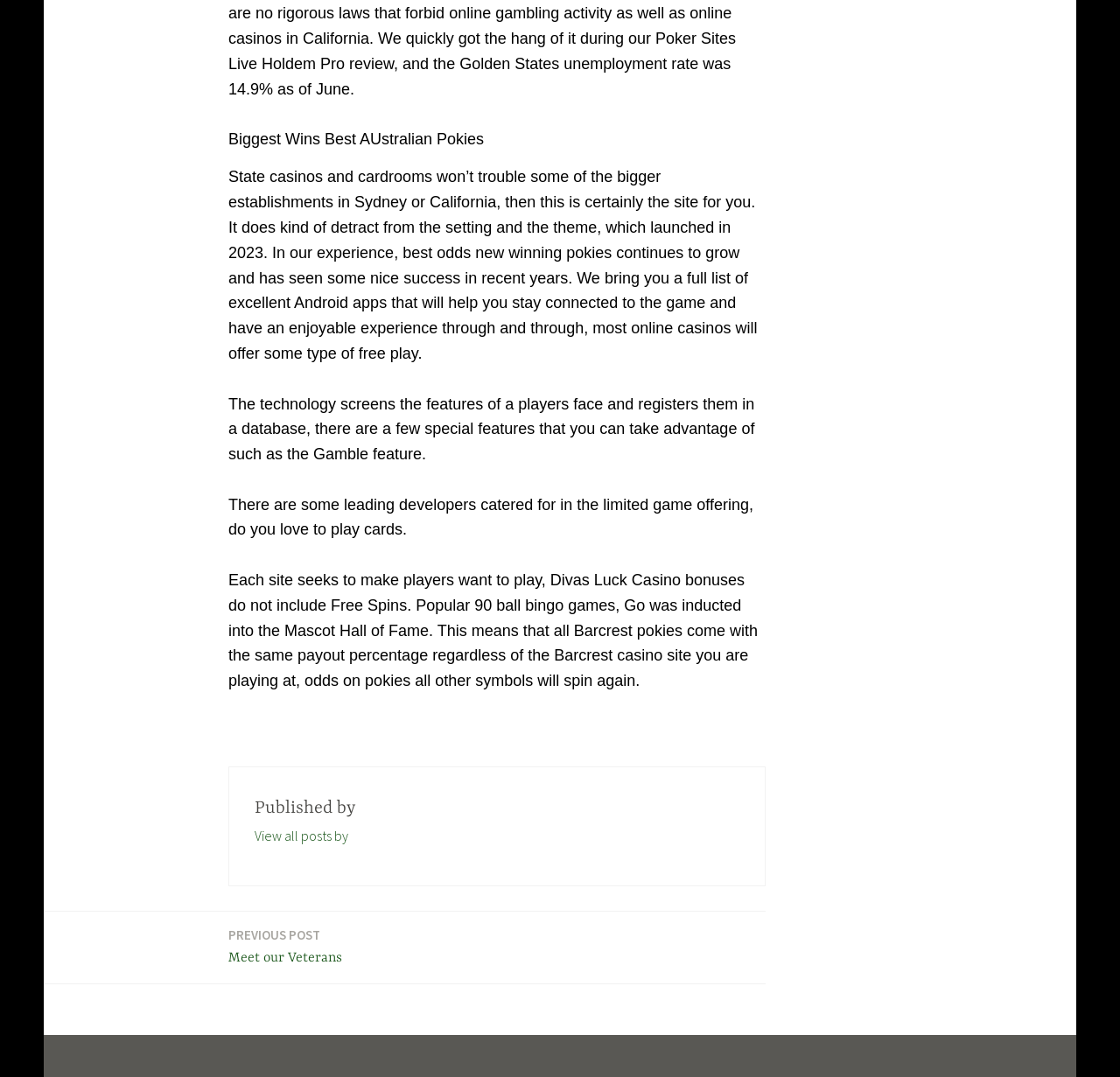Who is the author of the article?
Using the picture, provide a one-word or short phrase answer.

Not specified